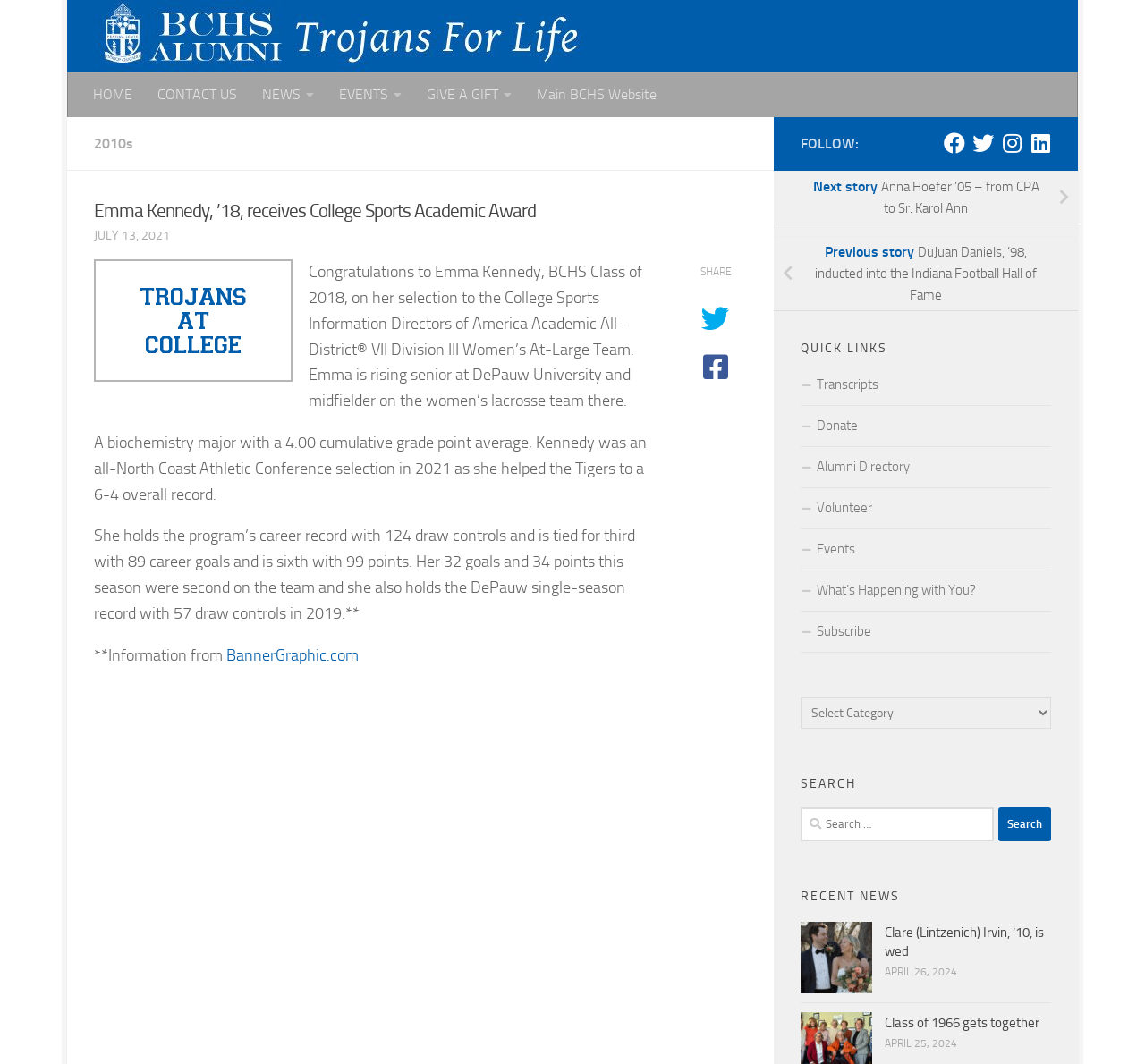Offer a meticulous caption that includes all visible features of the webpage.

This webpage is about BCHS Alumni news, specifically featuring Emma Kennedy, a BCHS Class of 2018 graduate, who has been selected to the College Sports Information Directors of America Academic All-District VII Division III Women's At-Large Team. 

At the top of the page, there are several links, including "HOME", "CONTACT US", "NEWS", "EVENTS", "GIVE A GIFT", and "Main BCHS Website". Below these links, there is an article about Emma Kennedy's achievement, with a heading that reads "Emma Kennedy, ’18, receives College Sports Academic Award". The article is accompanied by a time stamp, "JULY 13, 2021". 

The article itself is divided into three paragraphs, describing Emma's academic and athletic achievements, including her selection to the All-District VII Division III Women's At-Large Team, her academic record, and her athletic accomplishments. 

To the right of the article, there are several social media links, including "FOLLOW:", "Facebook", "Twitter", "Instagram", and "Linkedin". Below these links, there are two navigation links, "Next story" and "Previous story", which allow users to navigate to other news articles. 

Further down the page, there are several sections, including "QUICK LINKS", "NEWS BY CLASS", "SEARCH", and "RECENT NEWS". The "QUICK LINKS" section contains several links, including "Transcripts", "Donate", "Alumni Directory", "Volunteer", "Events", "What’s Happening with You?", and "Subscribe". The "NEWS BY CLASS" section has a combobox that allows users to select a specific class year to view news. The "SEARCH" section has a search box that allows users to search for specific news articles. The "RECENT NEWS" section displays several recent news articles, with links to the full articles and their corresponding dates.